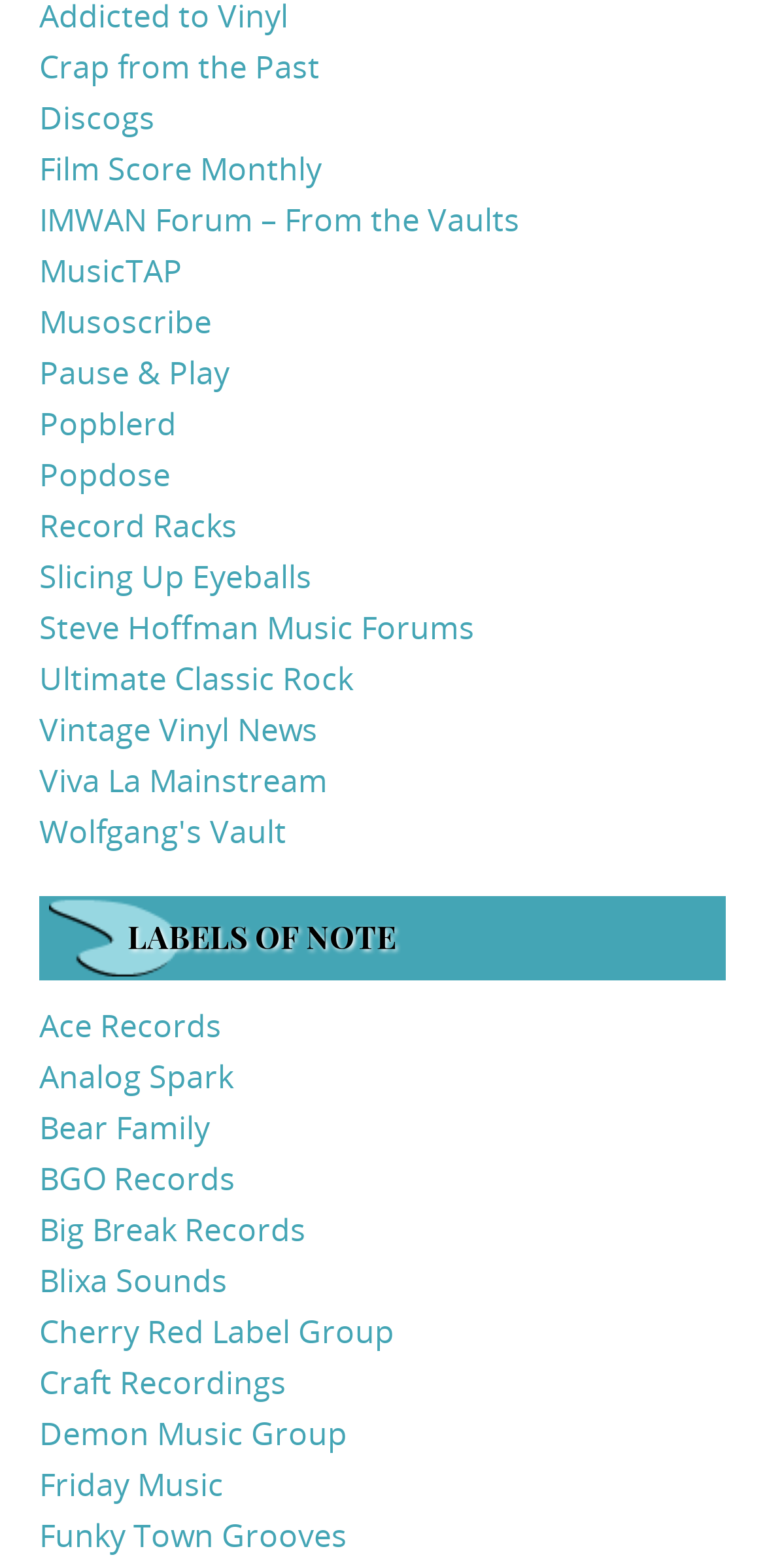What is the first link on the webpage?
Based on the image, provide your answer in one word or phrase.

Crap from the Past